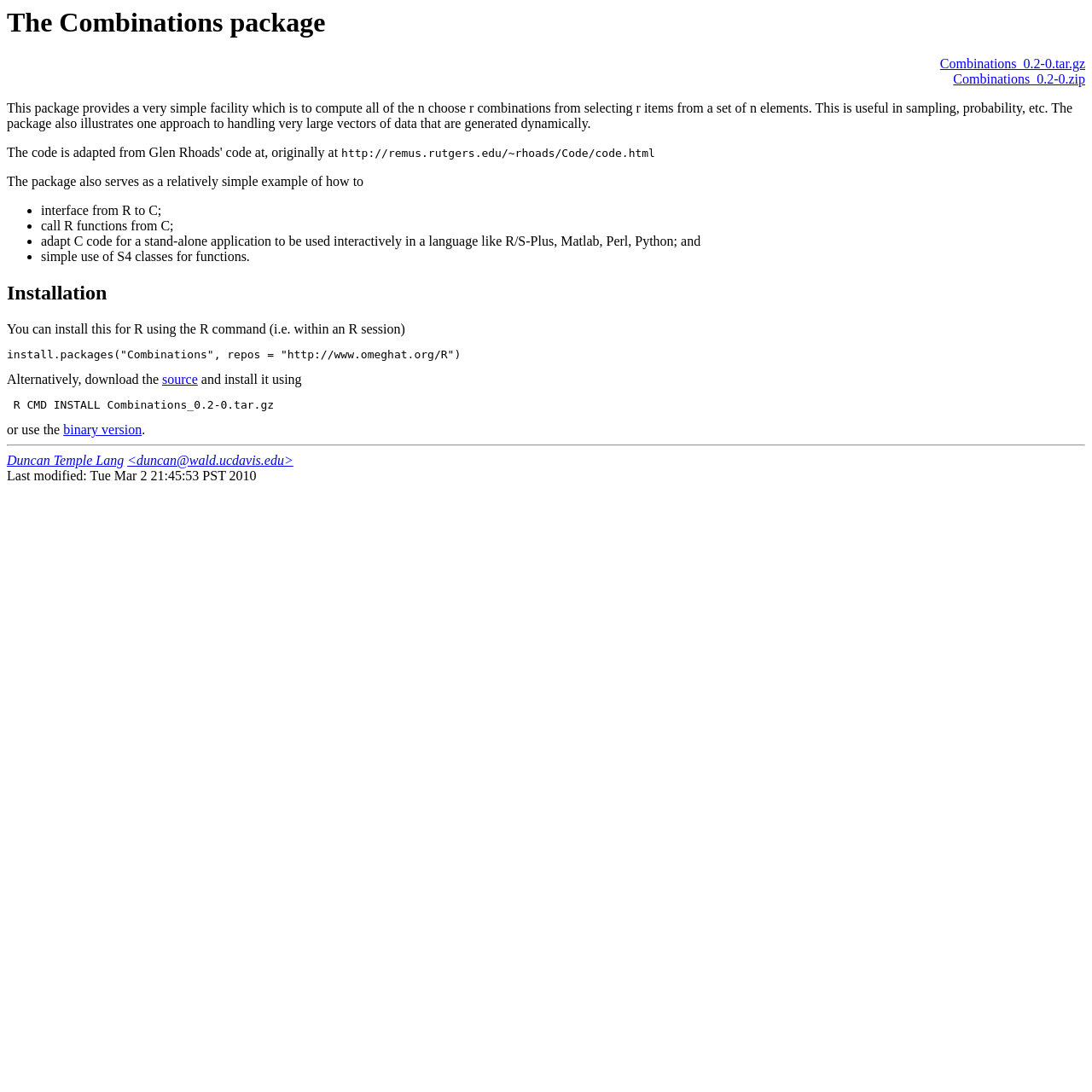Give a comprehensive overview of the webpage, including key elements.

The webpage is about the "Combinations" package, which provides a facility to compute all possible combinations of selecting r items from a set of n elements. This package is useful in sampling, probability, and other areas.

At the top of the page, there is a heading that reads "The Combinations package". Below this heading, there are two links to download the package in tar.gz and zip formats.

The main content of the page is a paragraph of text that describes the package's functionality and its usefulness. This text is followed by a link to a webpage with more code examples.

The next section of the page is about the package's features, which are listed in a bulleted format. There are four bullet points, each describing a different aspect of the package, such as interfacing from R to C, calling R functions from C, adapting C code for interactive use, and using S4 classes for functions.

Below the bulleted list, there is a heading that reads "Installation". This section provides instructions on how to install the package, either by using the R command or by downloading the source code and installing it manually. There are also links to download the source code and a binary version of the package.

At the bottom of the page, there is a section with a horizontal separator line, followed by a group of links and text that provide information about the package's author, Duncan Temple Lang, and his contact email. The page ends with a line of text that indicates when the page was last modified.